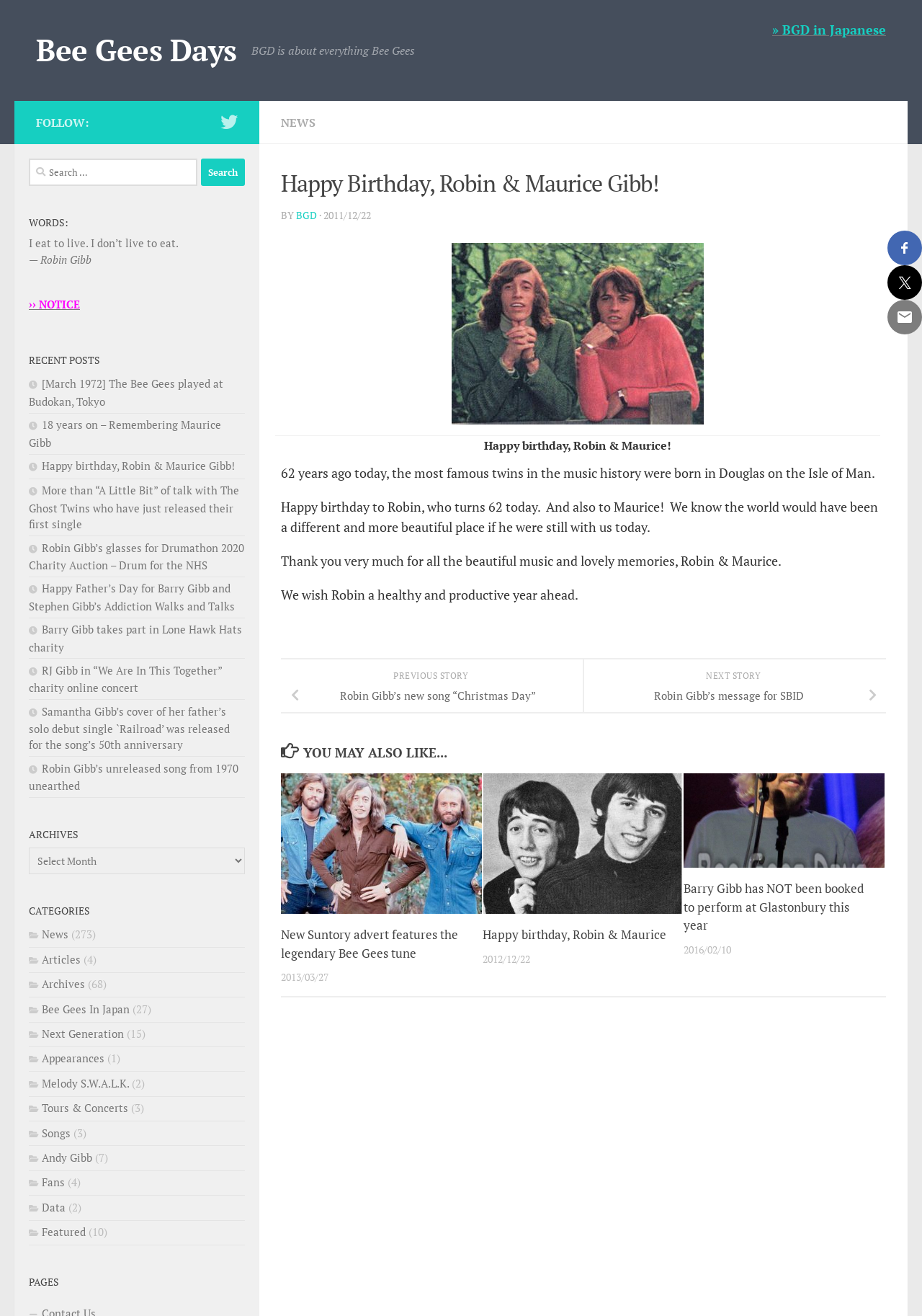Please examine the image and provide a detailed answer to the question: What is the birthday message for?

The birthday message is for Robin and Maurice Gibb, the famous twins in music history, as mentioned in the article 'Happy Birthday, Robin & Maurice Gibb!'.